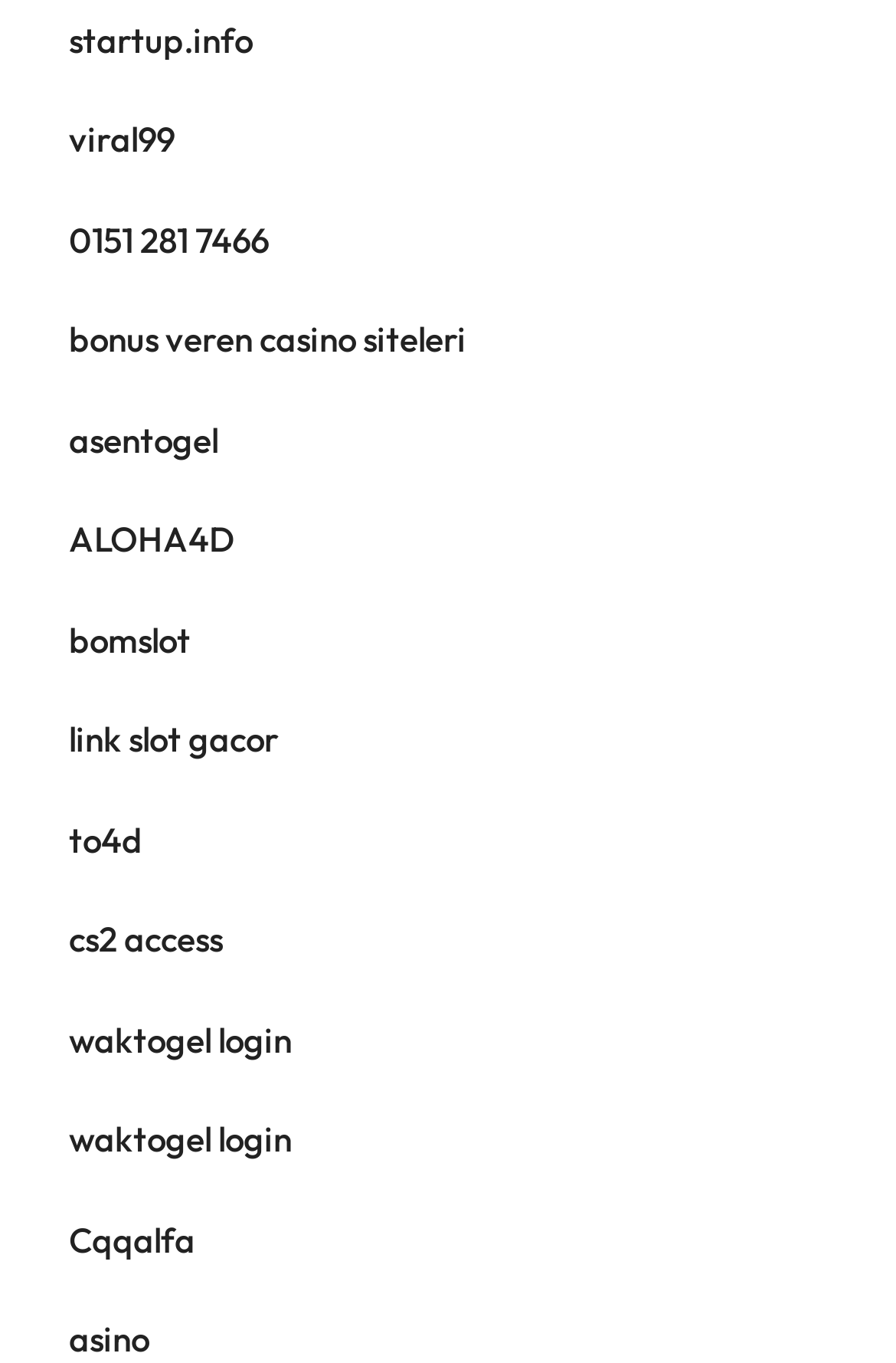Please identify the bounding box coordinates of the element's region that needs to be clicked to fulfill the following instruction: "check asentogel". The bounding box coordinates should consist of four float numbers between 0 and 1, i.e., [left, top, right, bottom].

[0.077, 0.306, 0.244, 0.338]